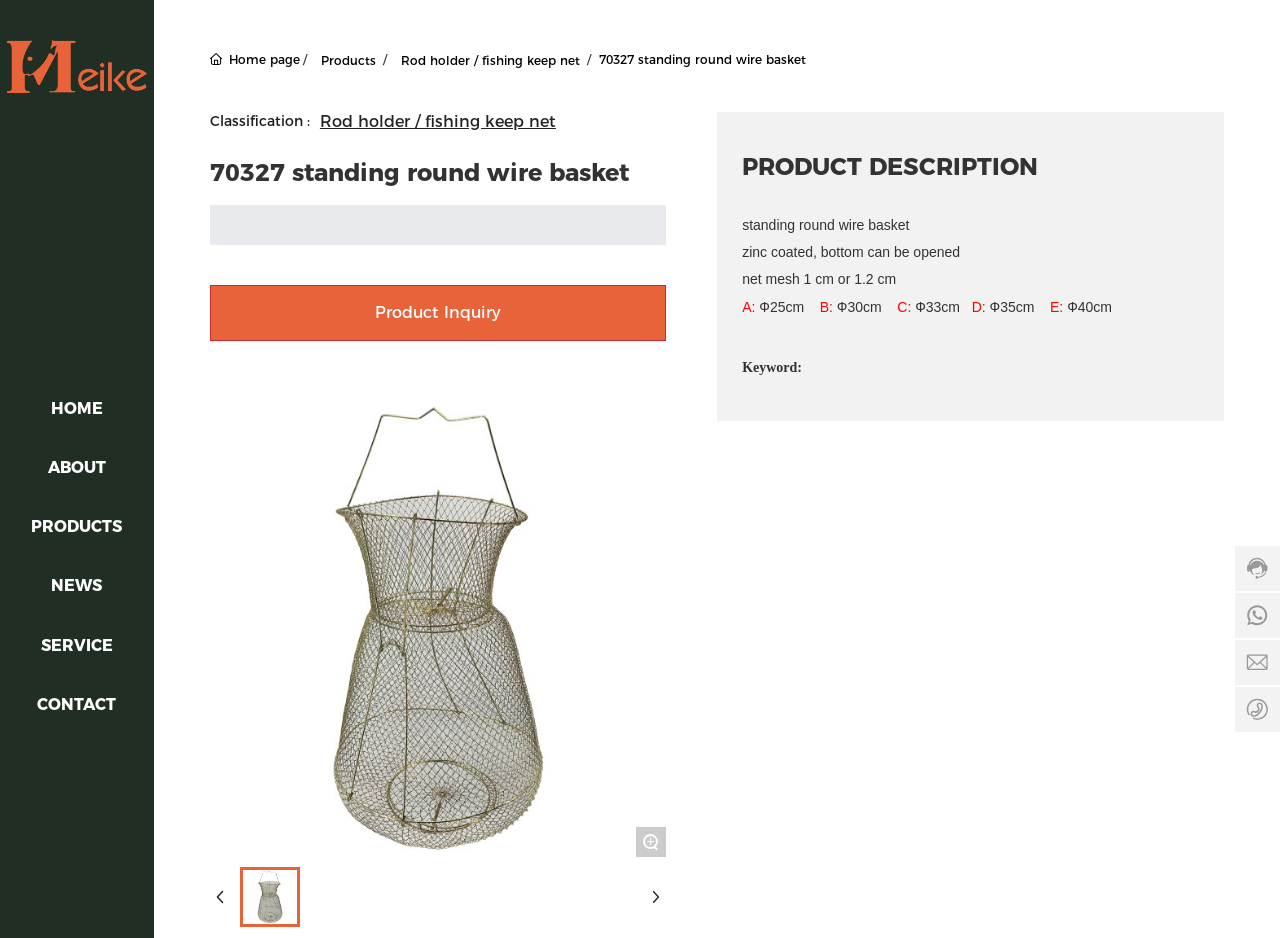Please answer the following question using a single word or phrase: 
What is the product name?

70327 standing round wire basket